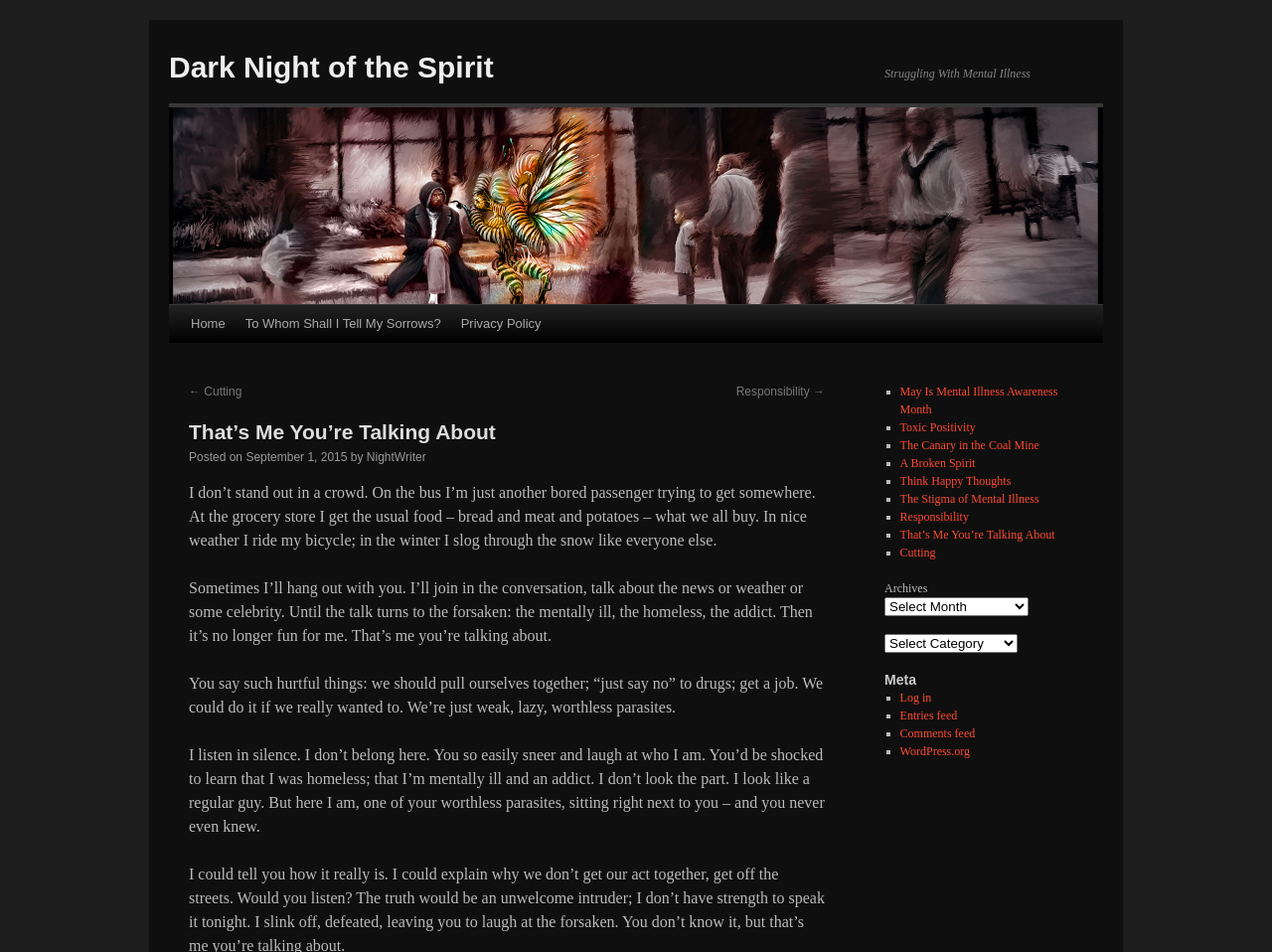Locate the bounding box of the UI element defined by this description: "Privacy Policy". The coordinates should be given as four float numbers between 0 and 1, formatted as [left, top, right, bottom].

[0.354, 0.32, 0.433, 0.36]